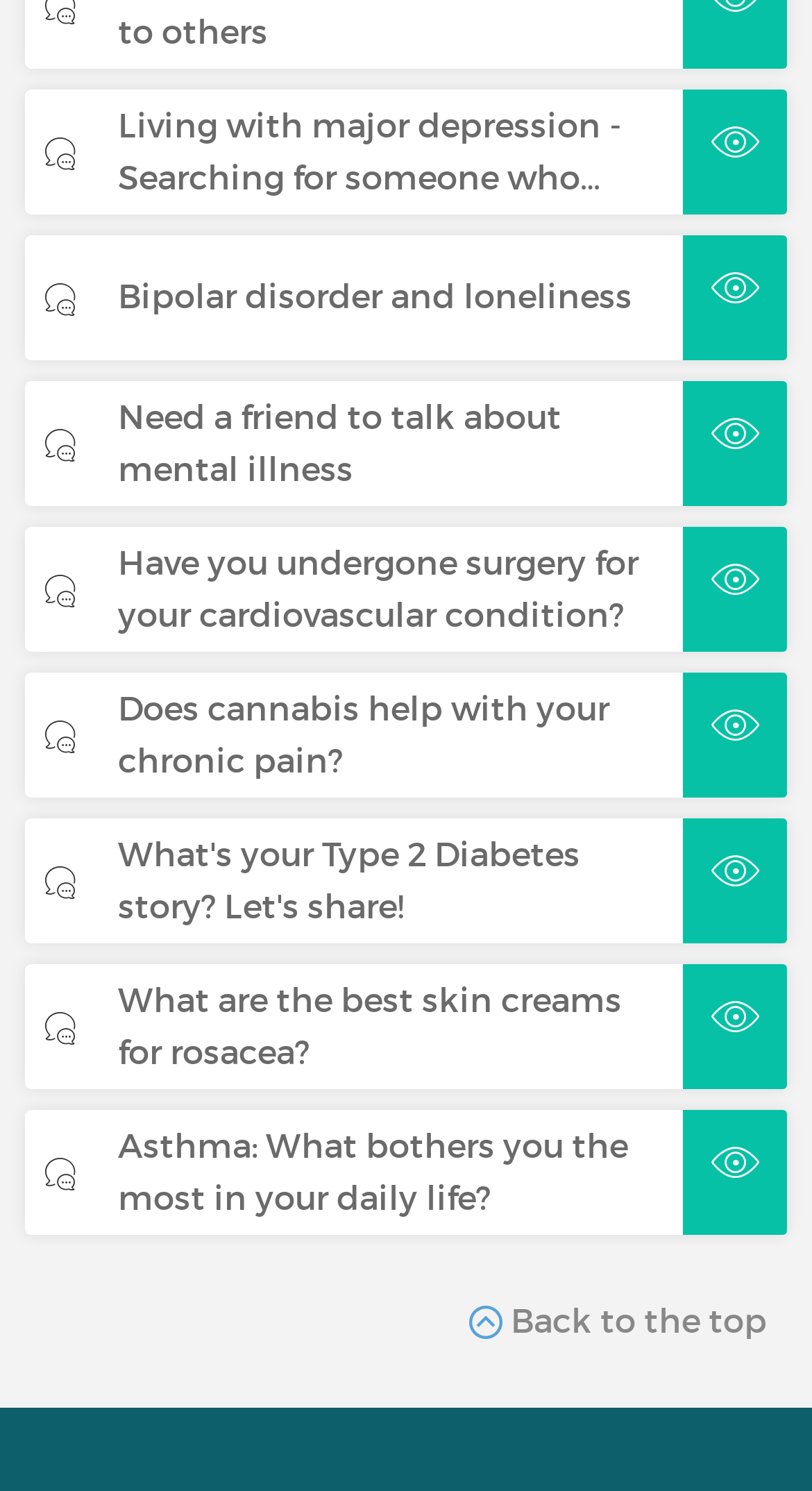Please specify the bounding box coordinates of the clickable section necessary to execute the following command: "Find a friend to talk about mental illness".

[0.145, 0.265, 0.692, 0.328]